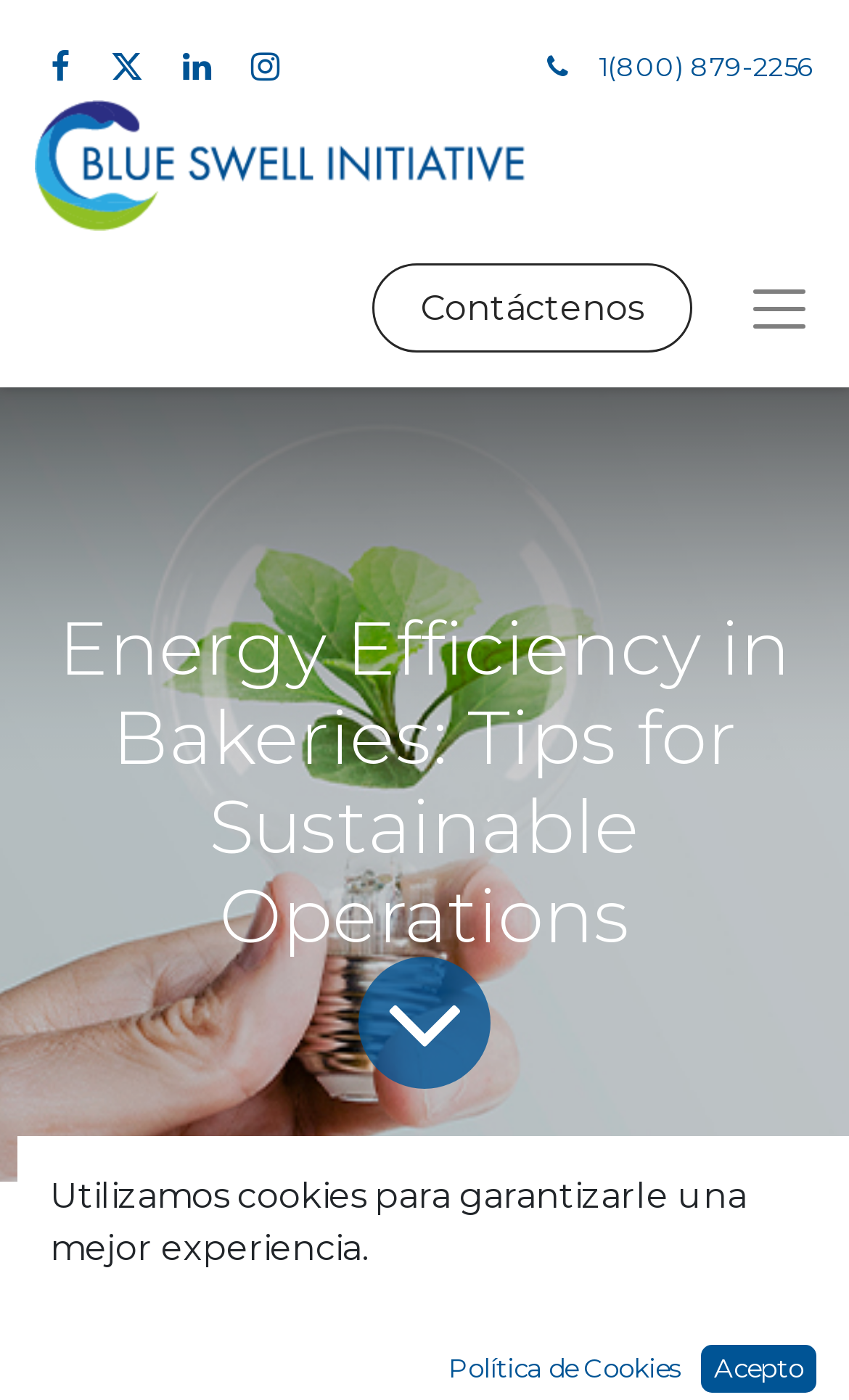Please study the image and answer the question comprehensively:
What is the language of the webpage?

I inferred the language of the webpage by looking at the text elements, such as 'Contáctenos' and 'Política de Cookies', which are in Spanish.